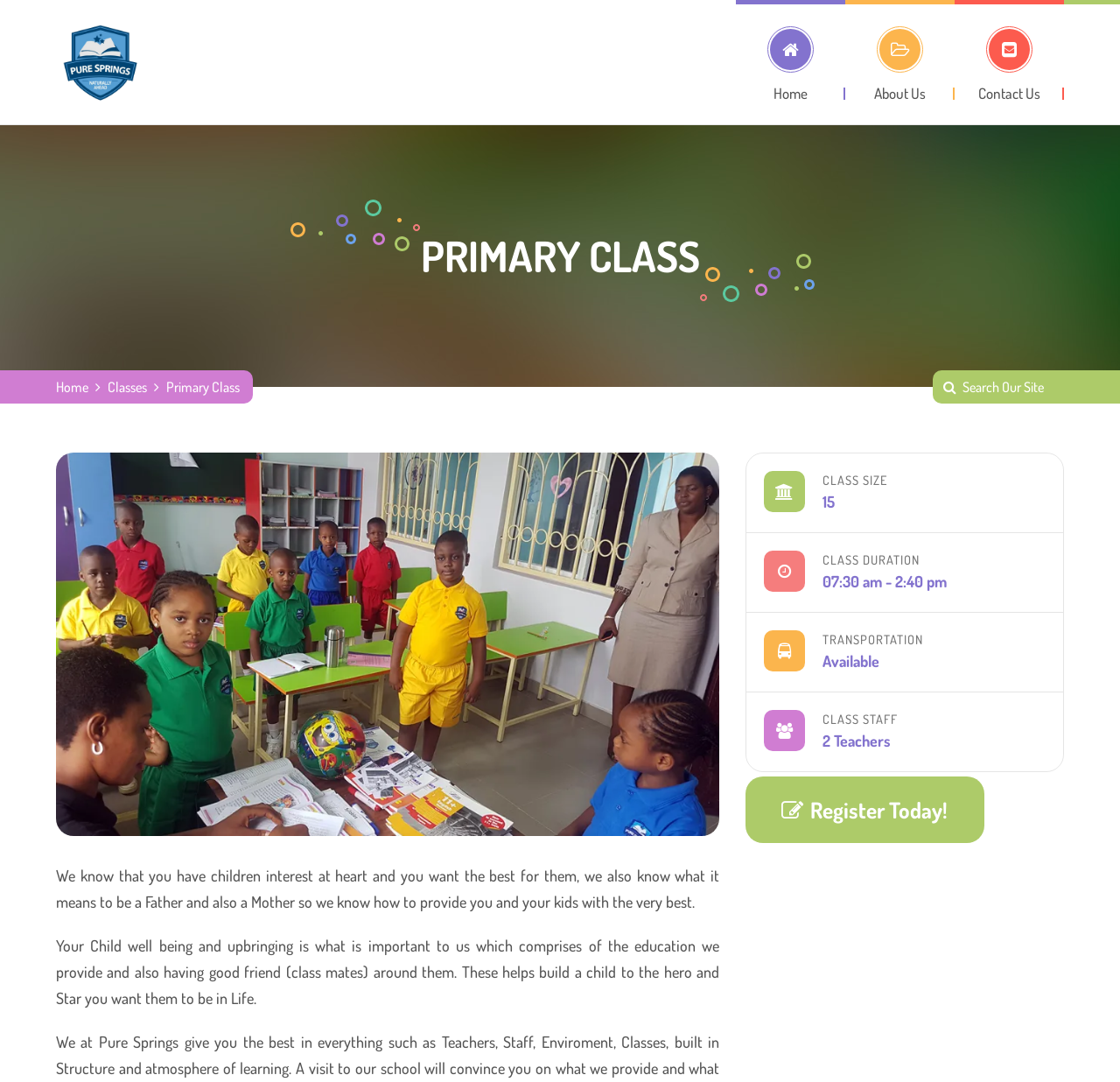Give a detailed account of the webpage's layout and content.

This webpage is about a primary class in a school, specifically highlighting its features and benefits. At the top left, there is a logo with the text "Best School In Kubwa, Abuja" accompanied by an image. Below this, there are three navigation links: "Home", "About Us", and "Contact Us". 

On the left side, there is a vertical menu with links to "Home", "Classes", and a "Primary Class" label. 

The main content area is divided into two sections. The top section has a heading "PRIMARY CLASS" and a brief introduction to the school's philosophy, emphasizing the importance of a child's well-being and upbringing. 

The bottom section is organized into four columns, each with a label and a corresponding value. The labels are "CLASS SIZE", "CLASS DURATION", "TRANSPORTATION", and "CLASS STAFF", and their respective values are "15", "07:30 am - 2:40 pm", "Available", and "2 Teachers". 

At the bottom right, there is a call-to-action link "Register Today!" with an icon. Additionally, there is a search box at the top right corner labeled "Search Our Site".